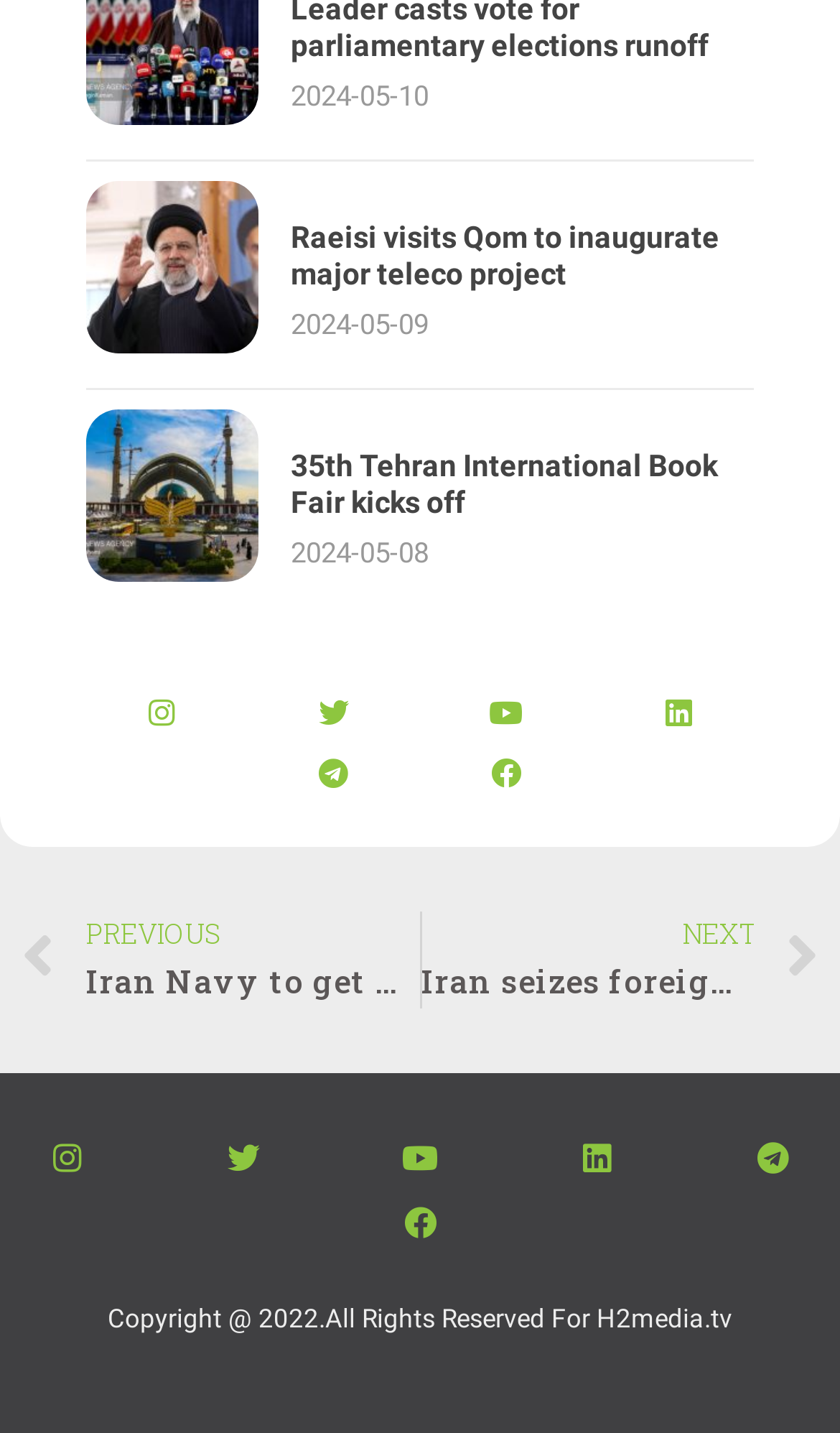Locate the bounding box coordinates of the element that should be clicked to execute the following instruction: "Search for locksmith services".

None